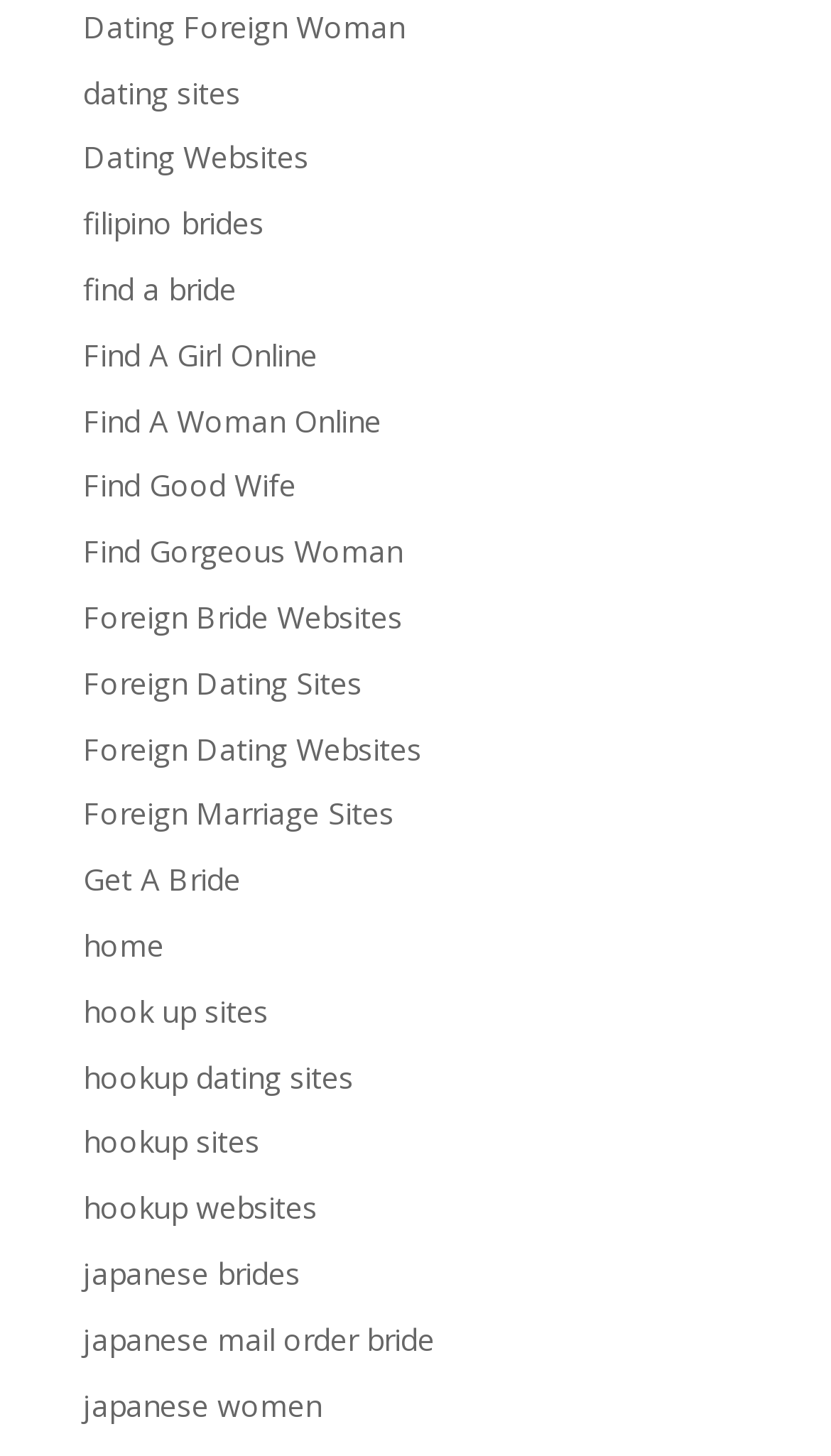Provide the bounding box coordinates of the UI element that matches the description: "Dating Foreign Woman".

[0.1, 0.004, 0.487, 0.032]